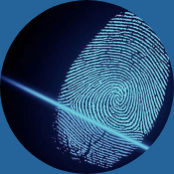Generate a comprehensive description of the image.

This image showcases a striking close-up of a fingerprint, illuminated in a blue hue against a dark background. The intricate details of the fingerprint patterns are sharply defined, emphasizing the uniqueness of biometric identification. This visual is representative of advanced fingerprint access control technology, highlighting its role in secure identity authentication. The image is part of the Borer Data Systems Ltd offerings, focusing on biometric solutions that integrate state-of-the-art security measures. Such technology is pivotal in environments requiring high-security protocols, combining aesthetic appeal with functionality for effective access management.